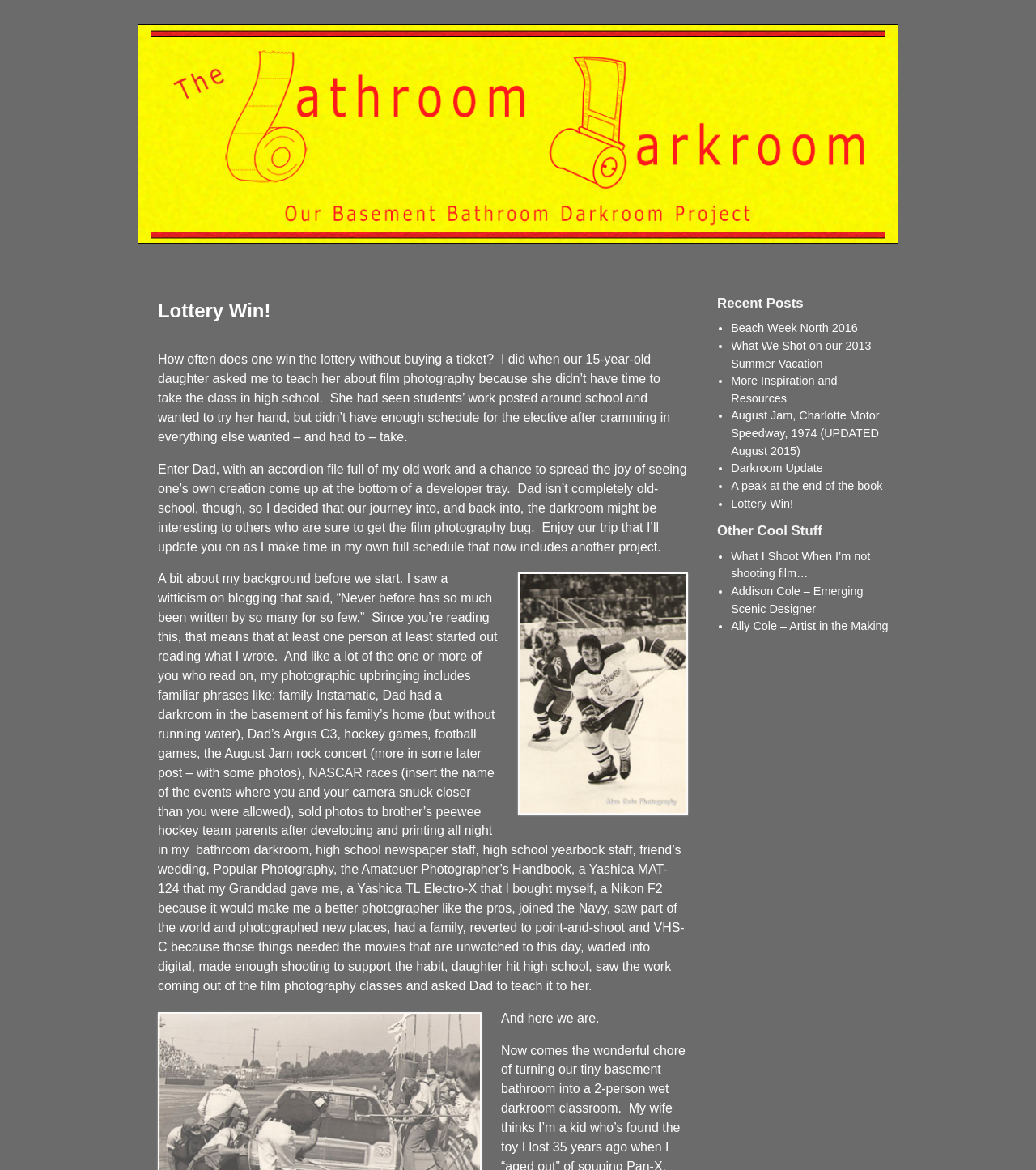Find the bounding box coordinates of the clickable region needed to perform the following instruction: "Click on the link to read about Beach Week North 2016". The coordinates should be provided as four float numbers between 0 and 1, i.e., [left, top, right, bottom].

[0.706, 0.275, 0.828, 0.286]